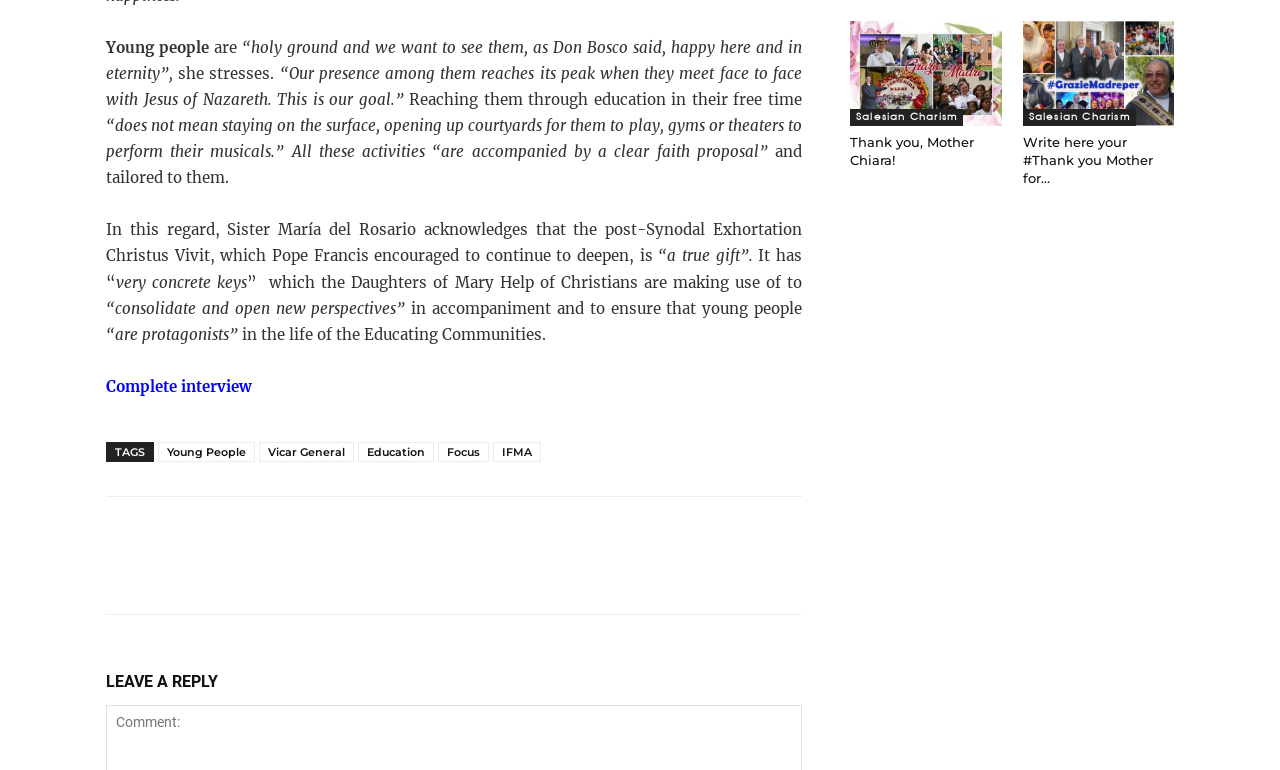Respond to the question below with a single word or phrase: What is the name of the Pope who encouraged the post-Synodal Exhortation Christus Vivit?

Pope Francis